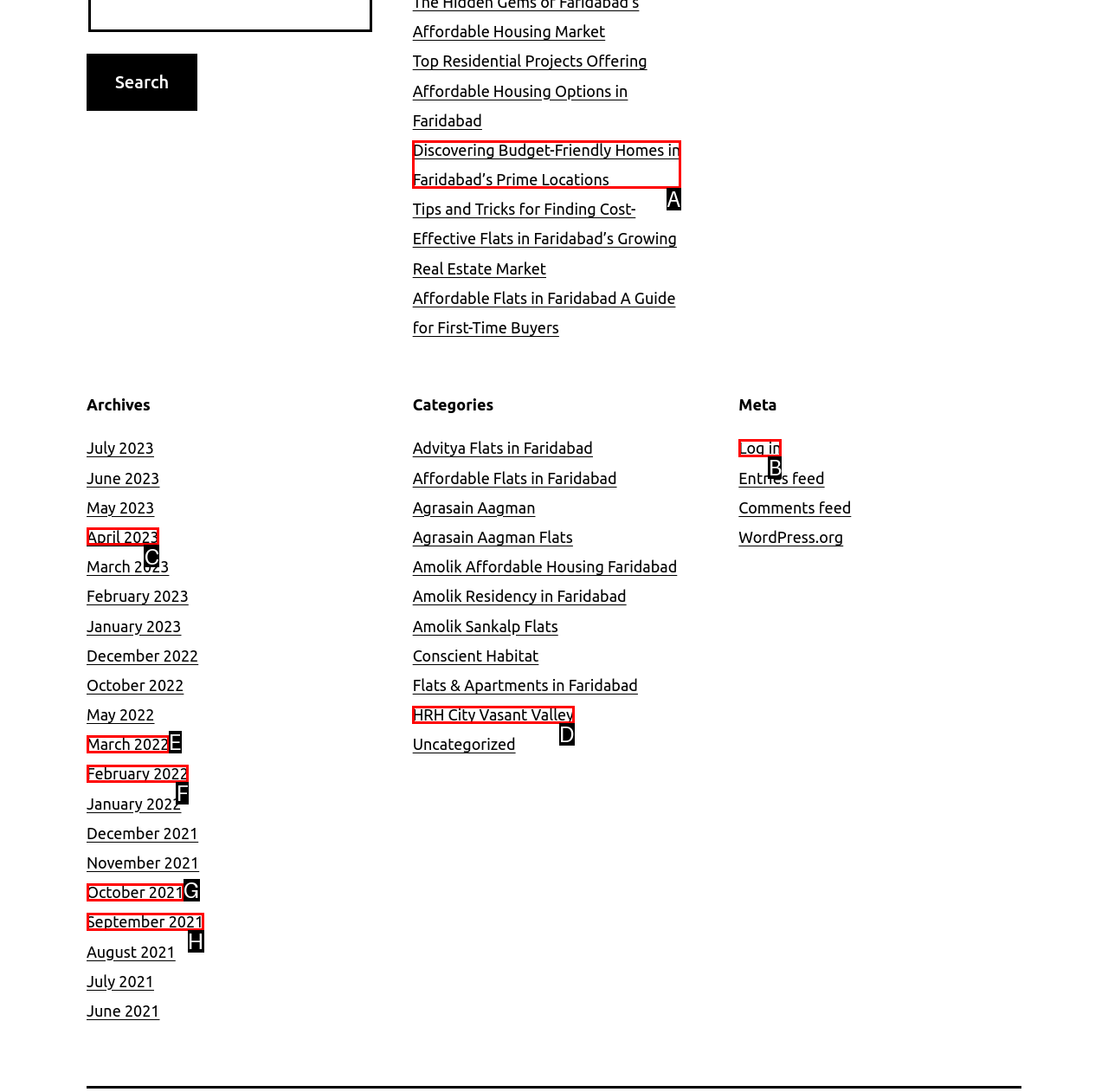Identify the option that best fits this description: HRH City Vasant Valley
Answer with the appropriate letter directly.

D